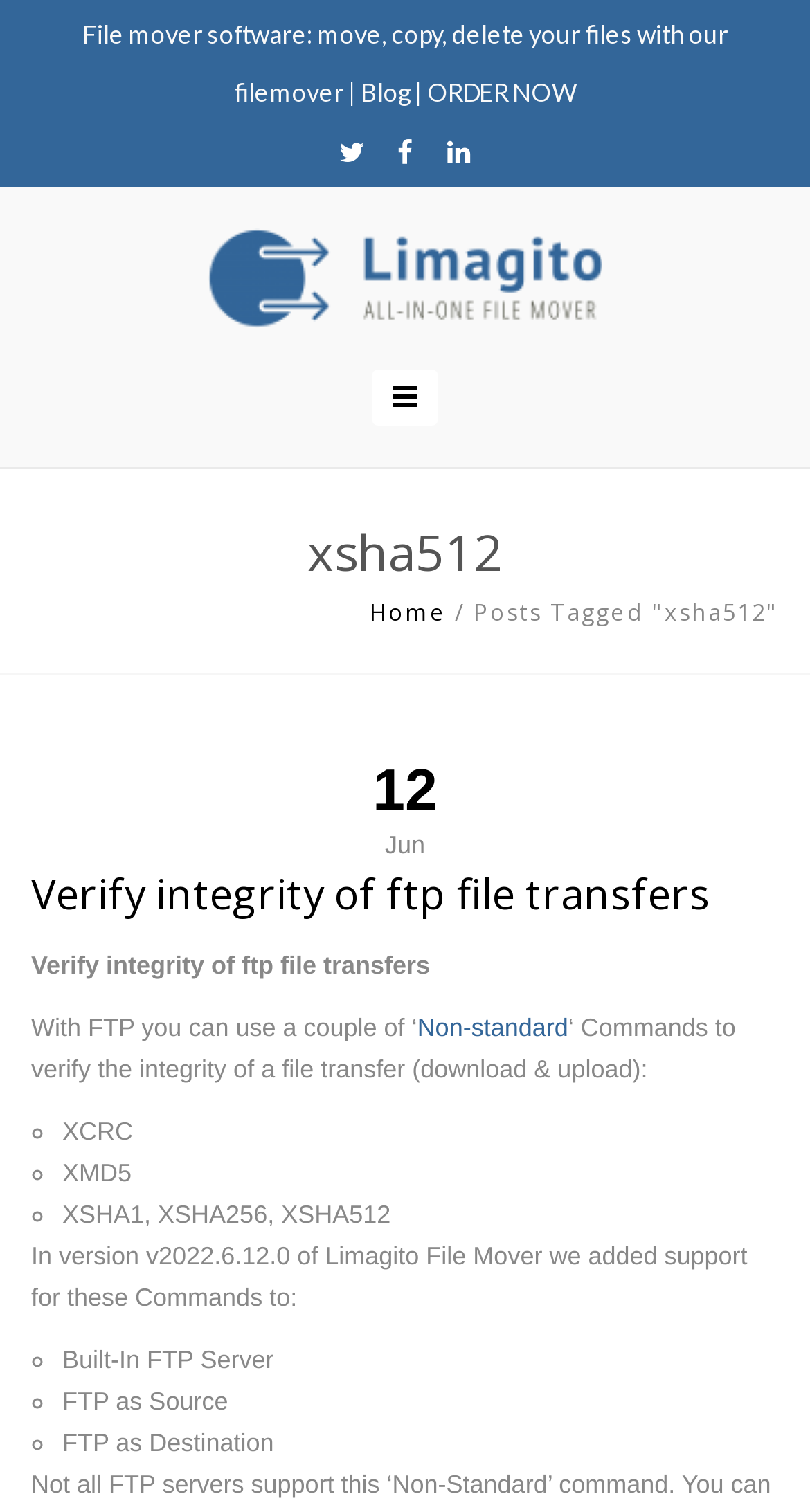What are the available commands to verify file transfer integrity?
Based on the image, answer the question with as much detail as possible.

The available commands to verify file transfer integrity can be found in the list markers and static text elements with bounding box coordinates [0.038, 0.735, 0.054, 0.762], [0.077, 0.739, 0.164, 0.758], [0.038, 0.762, 0.054, 0.789], [0.077, 0.766, 0.162, 0.785], [0.038, 0.789, 0.054, 0.817], and [0.077, 0.794, 0.482, 0.813]. These elements are located in the middle of the webpage.